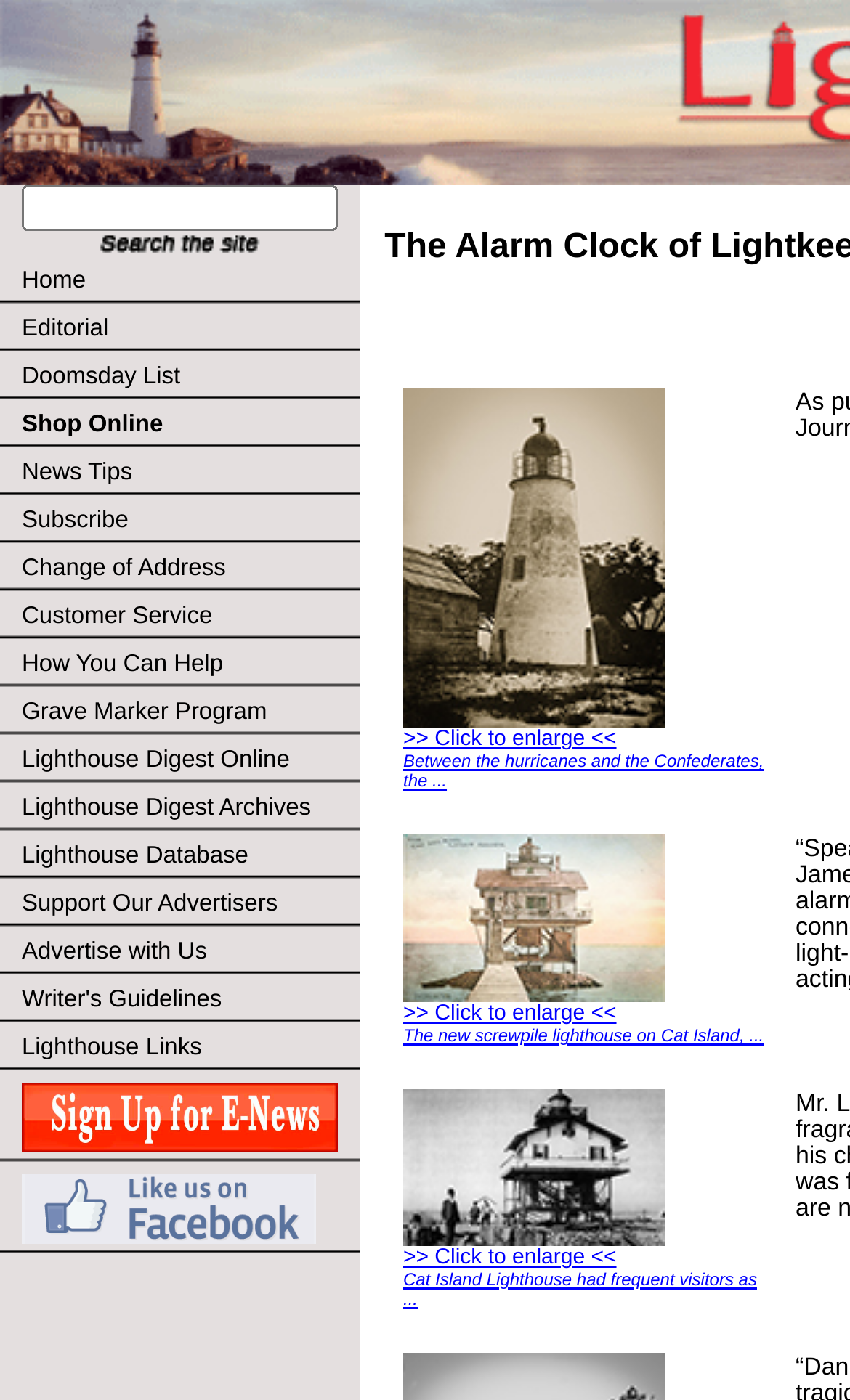Locate the bounding box coordinates of the element you need to click to accomplish the task described by this instruction: "View enlarged picture".

[0.474, 0.509, 0.782, 0.523]